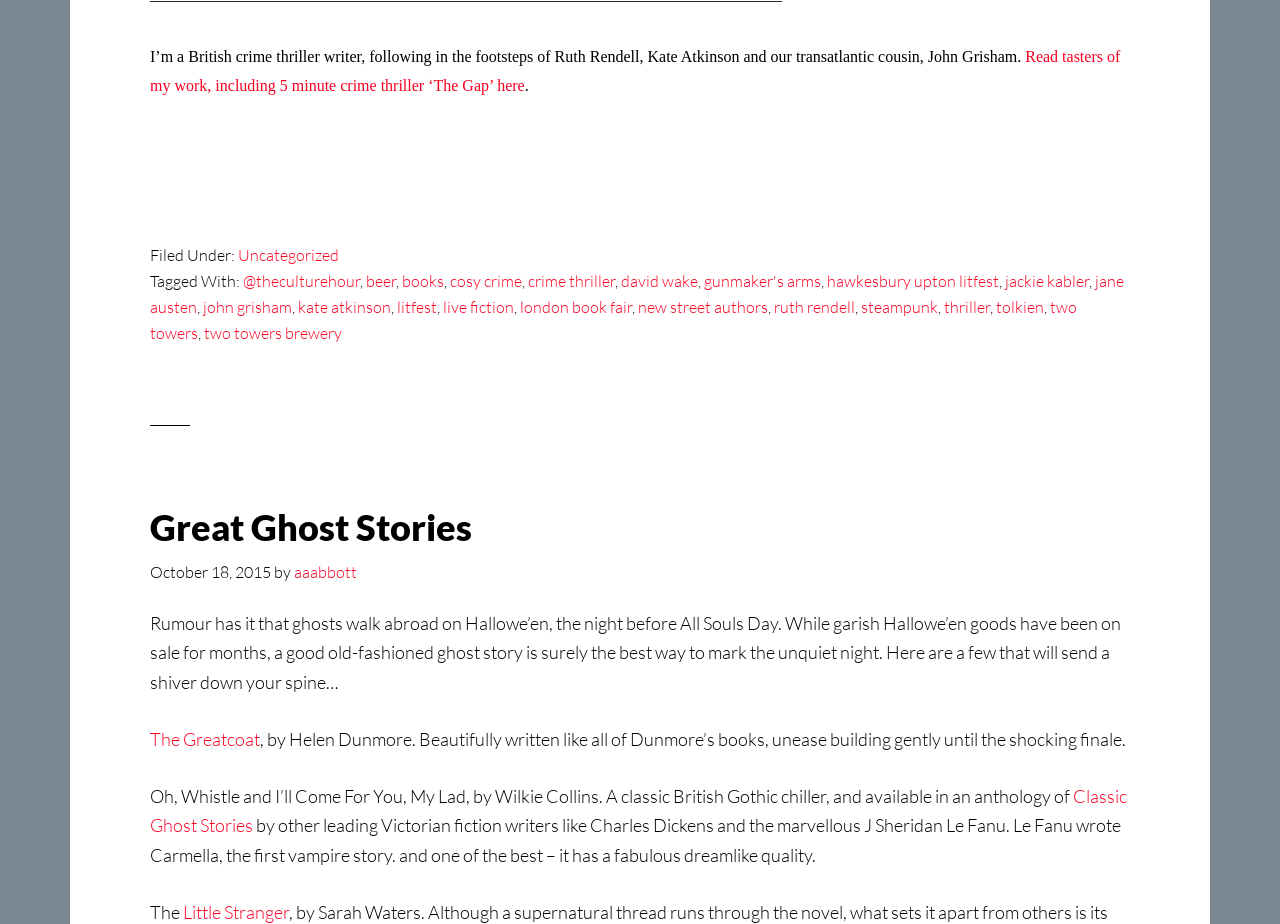What is the title of the first recommended ghost story?
Can you give a detailed and elaborate answer to the question?

The author recommends several ghost stories, and the first one mentioned is 'The Greatcoat' by Helen Dunmore, which is described as 'beautifully written' with a 'shocking finale'.